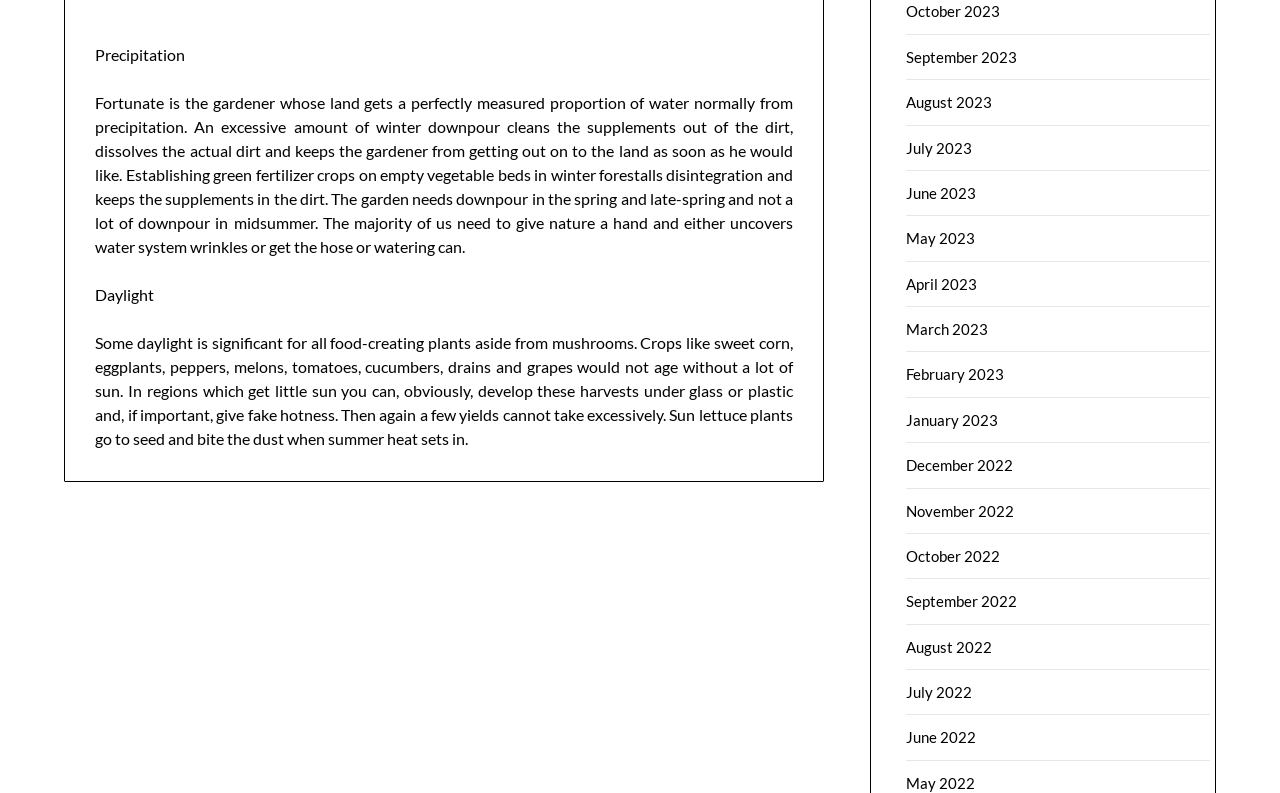Identify the bounding box coordinates of the region that needs to be clicked to carry out this instruction: "View September 2023". Provide these coordinates as four float numbers ranging from 0 to 1, i.e., [left, top, right, bottom].

[0.708, 0.06, 0.795, 0.083]